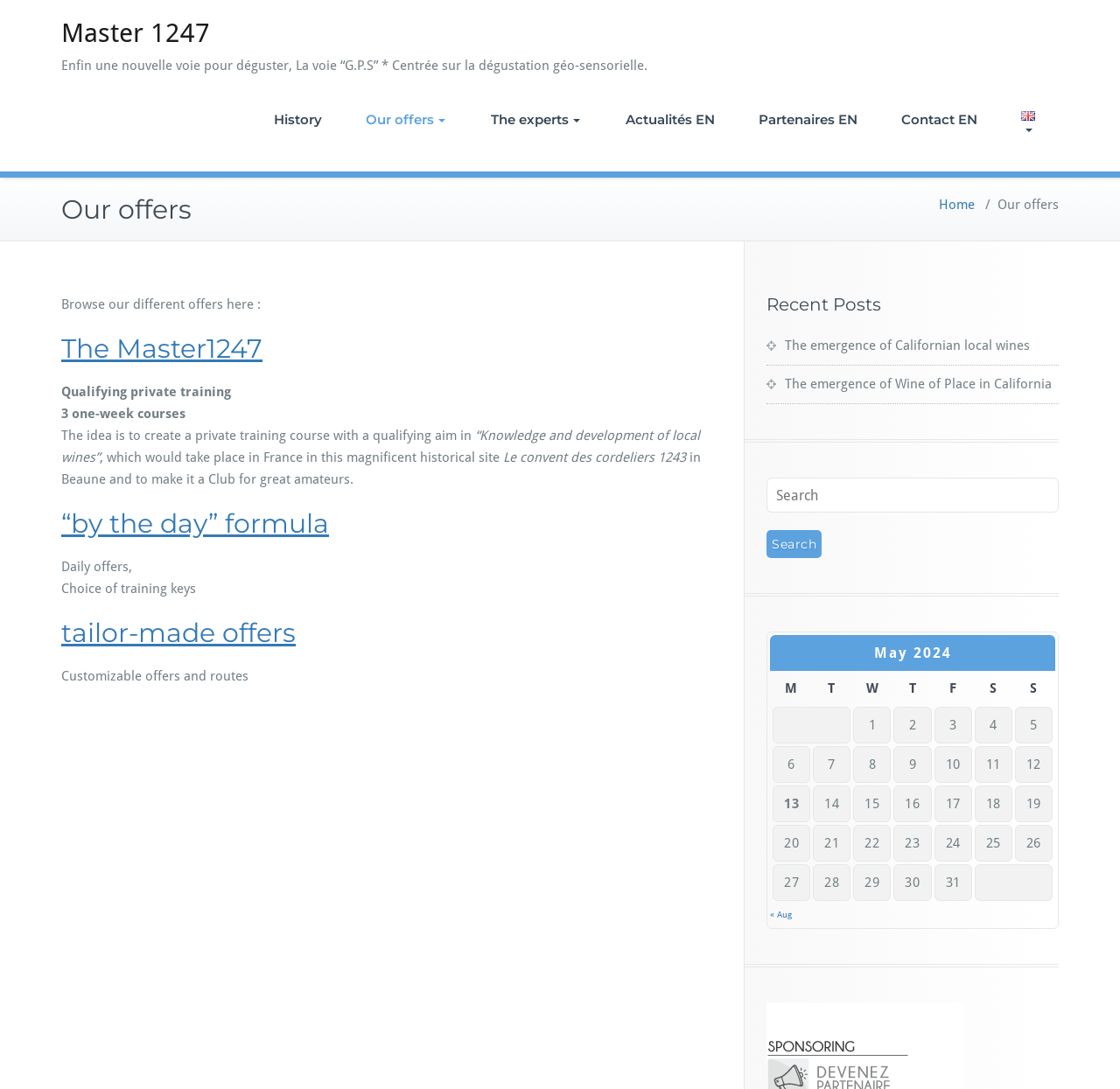What is the name of the private training course?
Please respond to the question thoroughly and include all relevant details.

The question asks for the name of the private training course. By looking at the webpage, we can see that the heading 'The Master1247' is mentioned, which is a qualifying private training course with a qualifying aim in 'Knowledge and development of local wines'. Therefore, the answer is 'The Master1247'.